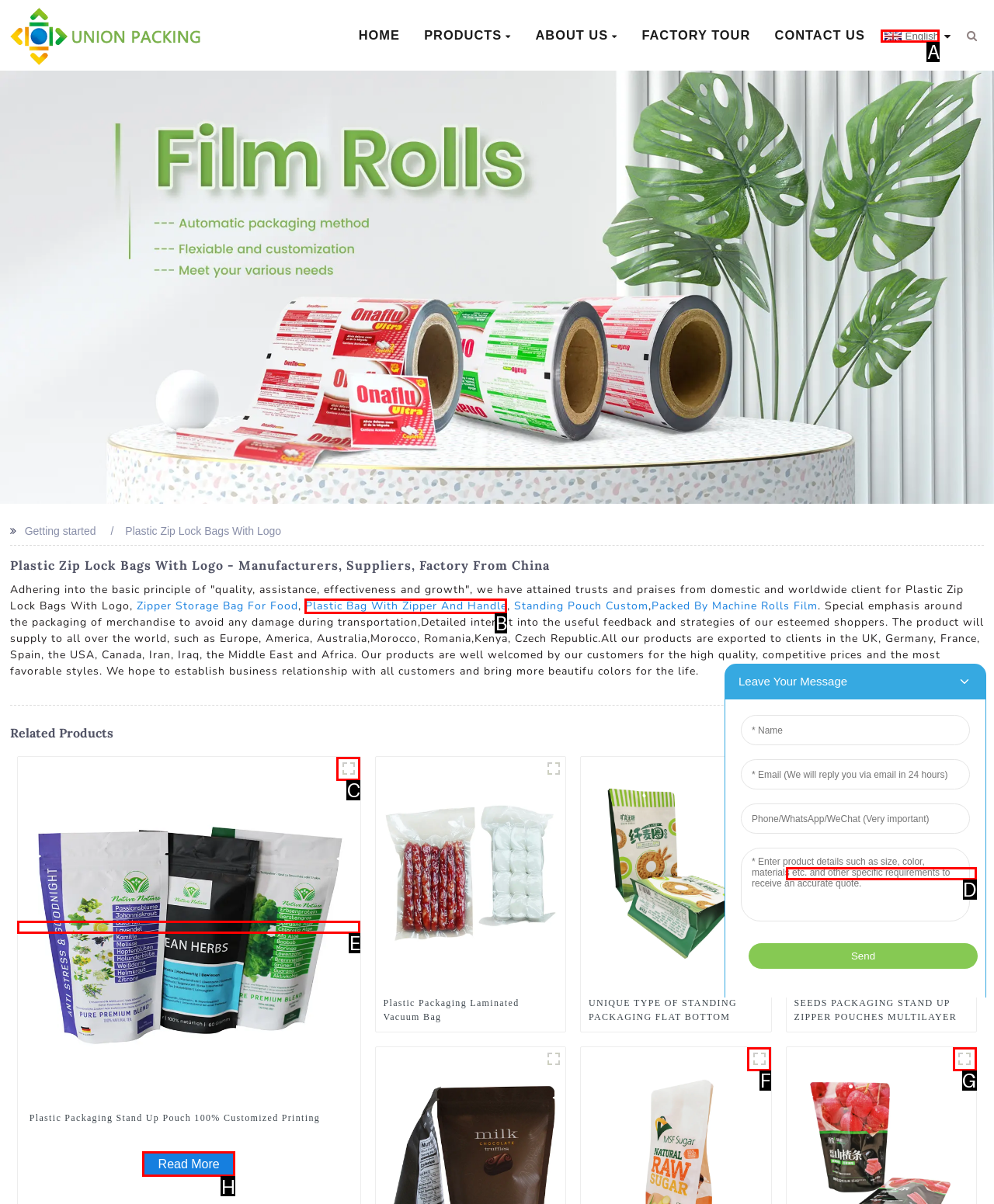Choose the letter of the UI element necessary for this task: Switch to English language
Answer with the correct letter.

A